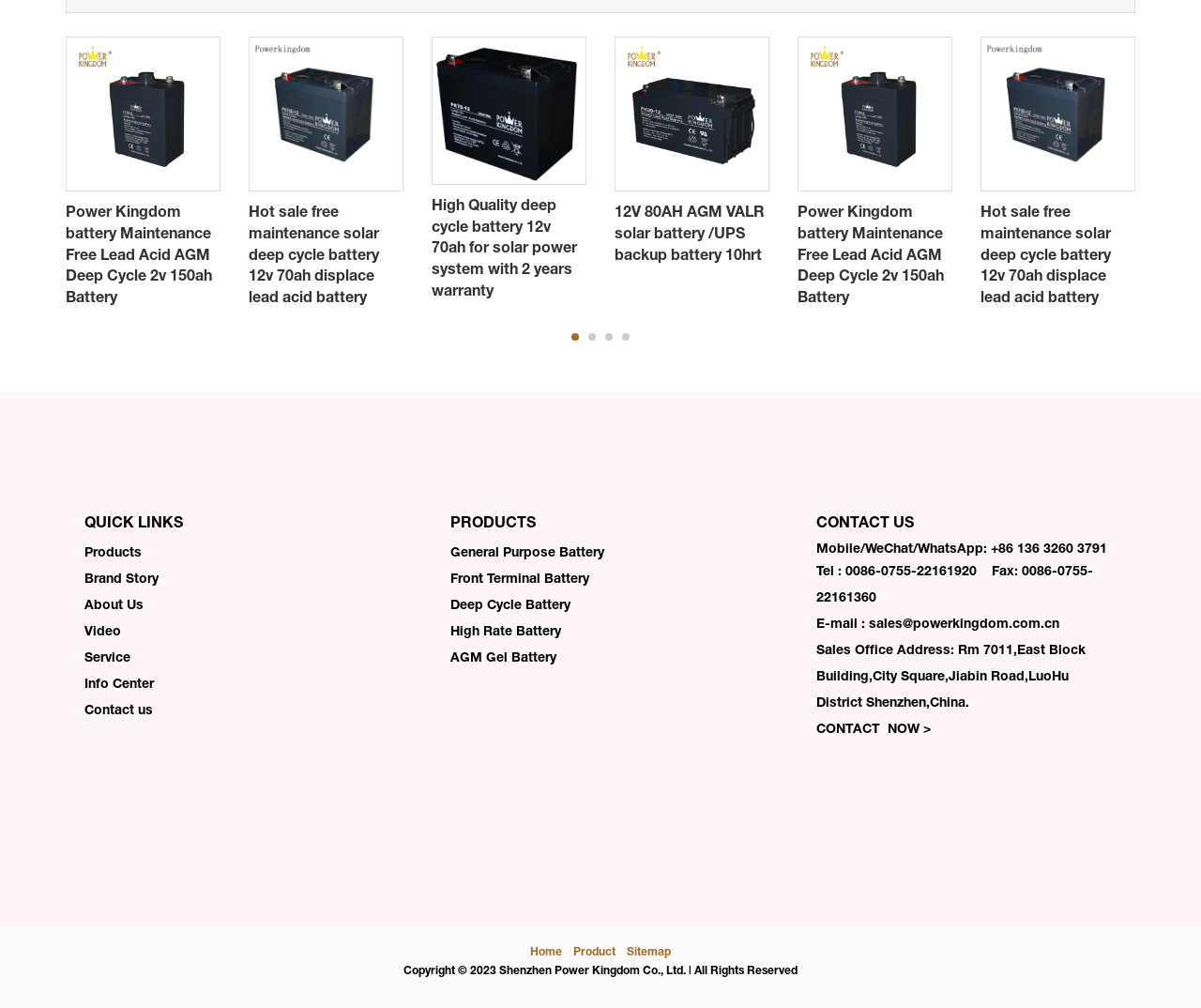Kindly determine the bounding box coordinates for the clickable area to achieve the given instruction: "Contact us through WhatsApp".

[0.68, 0.535, 0.922, 0.551]